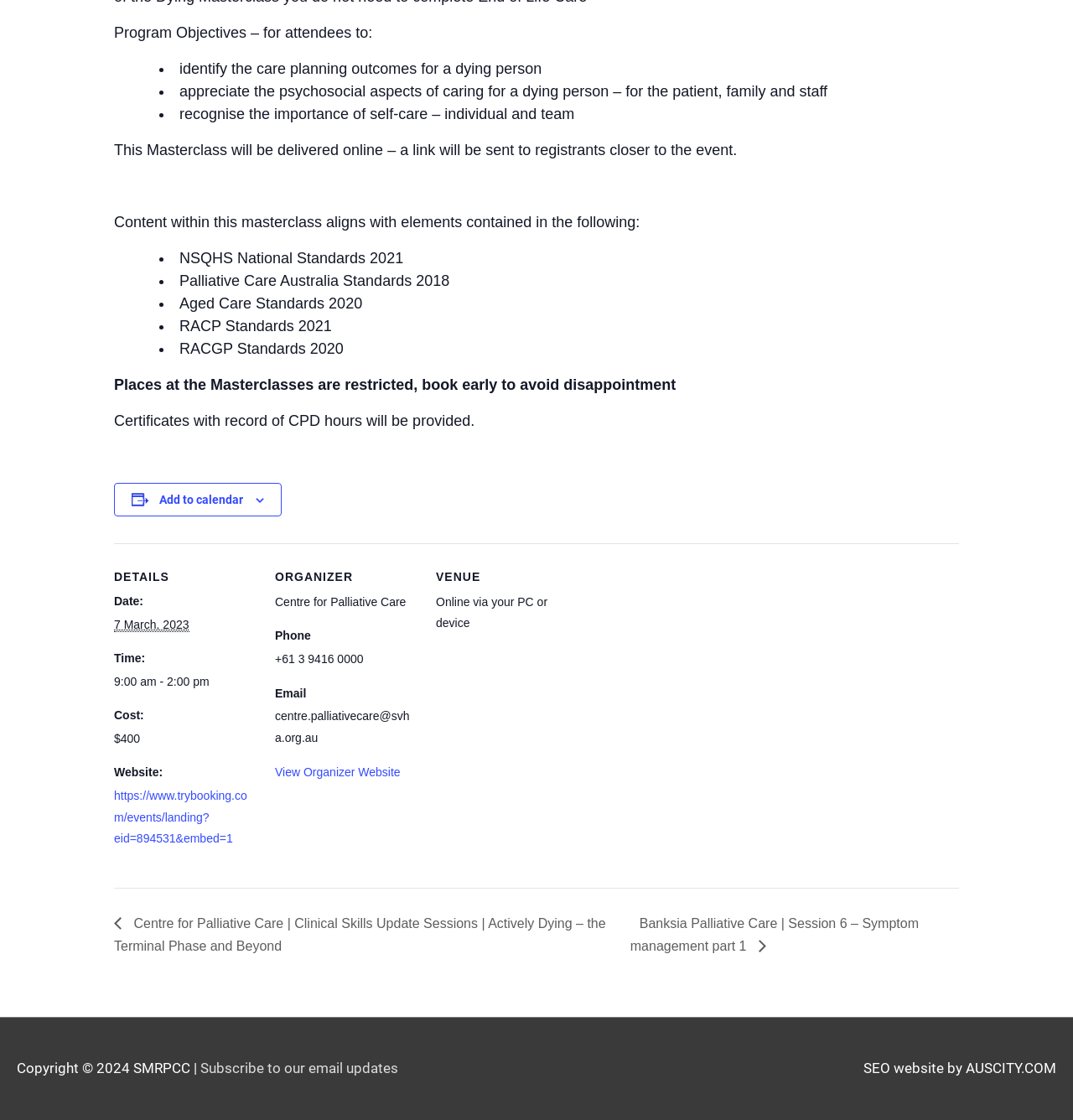Identify the bounding box for the UI element described as: "https://www.trybooking.com/events/landing?eid=894531&embed=1". Ensure the coordinates are four float numbers between 0 and 1, formatted as [left, top, right, bottom].

[0.106, 0.704, 0.23, 0.755]